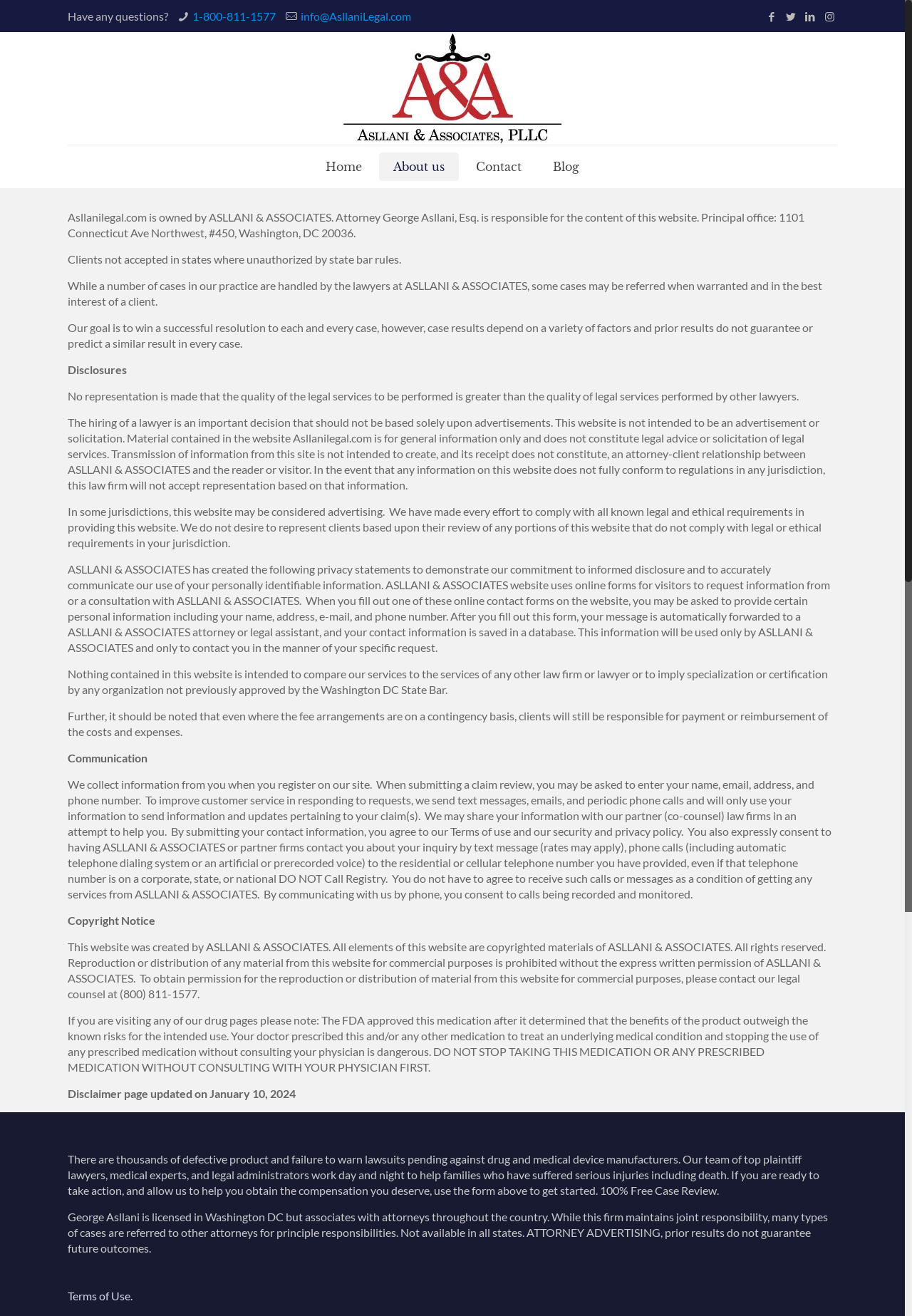Predict the bounding box of the UI element that fits this description: "Terms of Use.".

[0.074, 0.979, 0.145, 0.99]